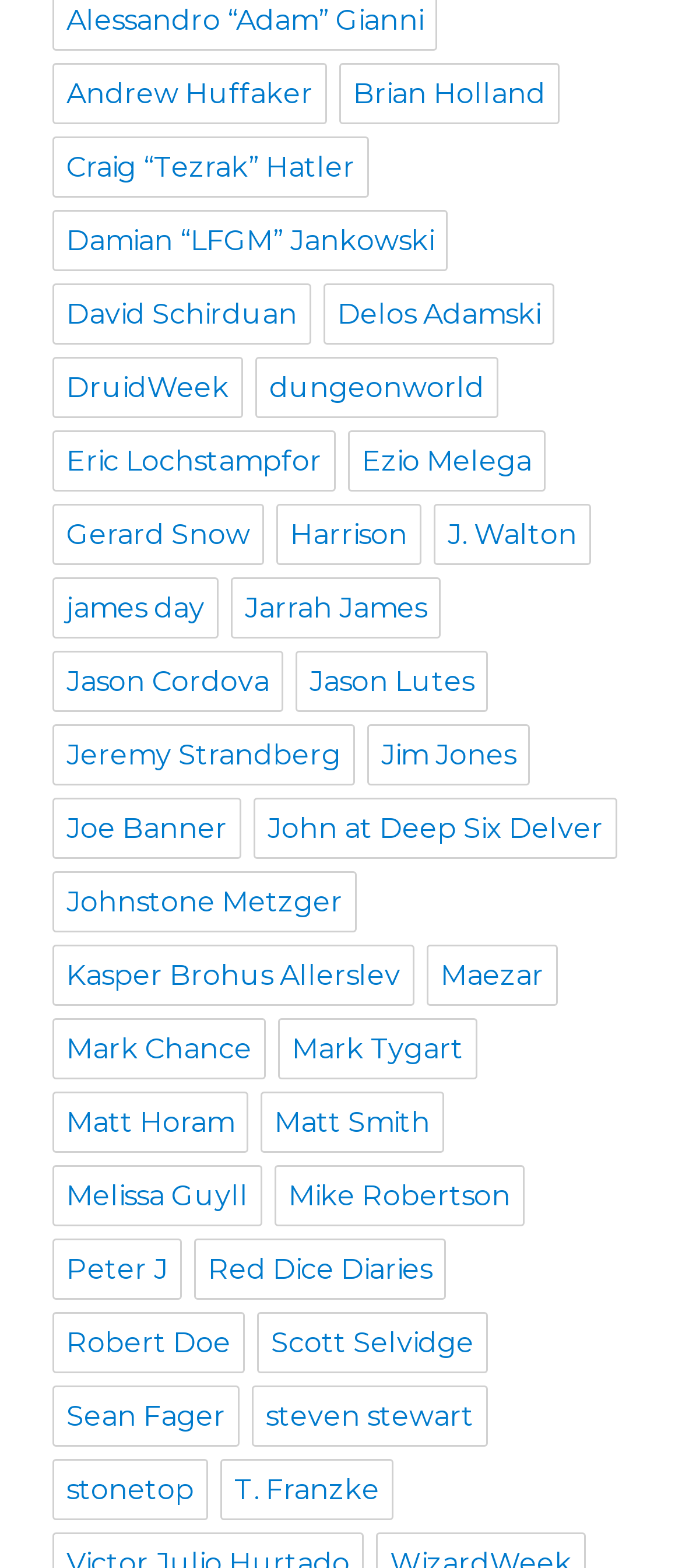Can you provide the bounding box coordinates for the element that should be clicked to implement the instruction: "Visit Andrew Huffaker's page"?

[0.077, 0.04, 0.479, 0.079]